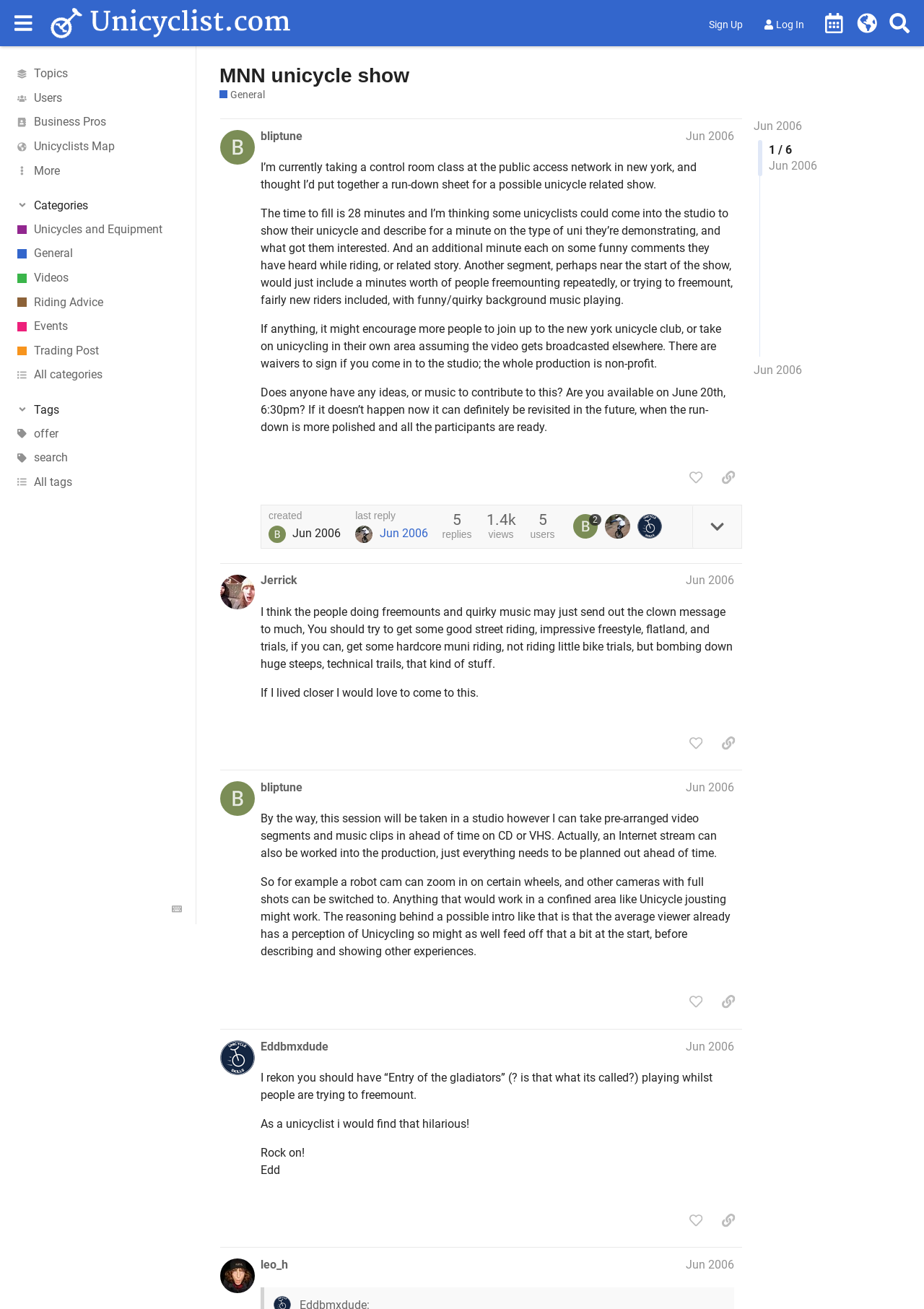What is the purpose of the unicycle show?
Give a detailed explanation using the information visible in the image.

The question is asking for the purpose of the unicycle show. By reading the text on the webpage, I found that the show is intended to encourage people to join the New York unicycle club, so the answer is 'To encourage people to join the New York unicycle club'.